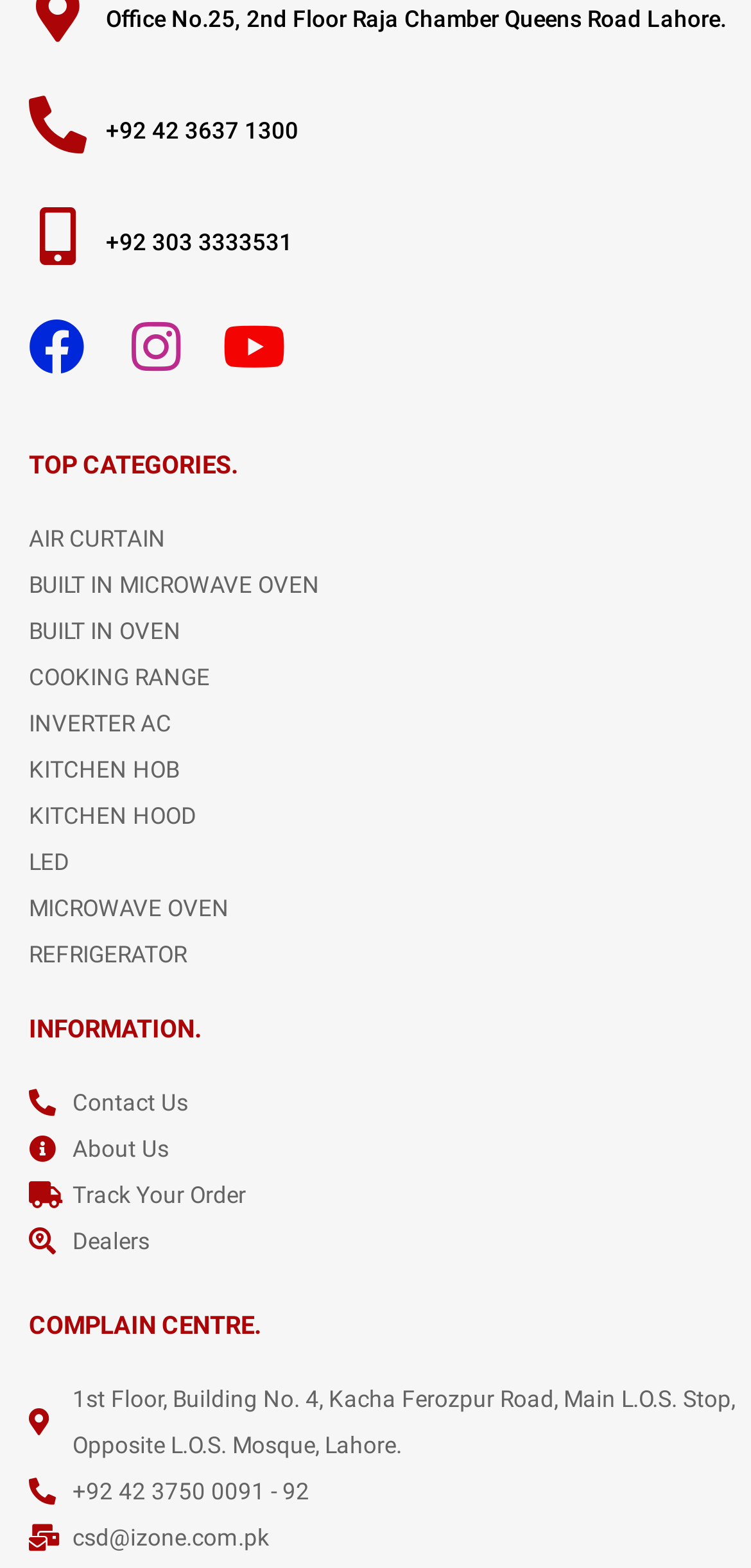Give a one-word or short phrase answer to this question: 
What are the social media platforms available?

Facebook, Instagram, Youtube